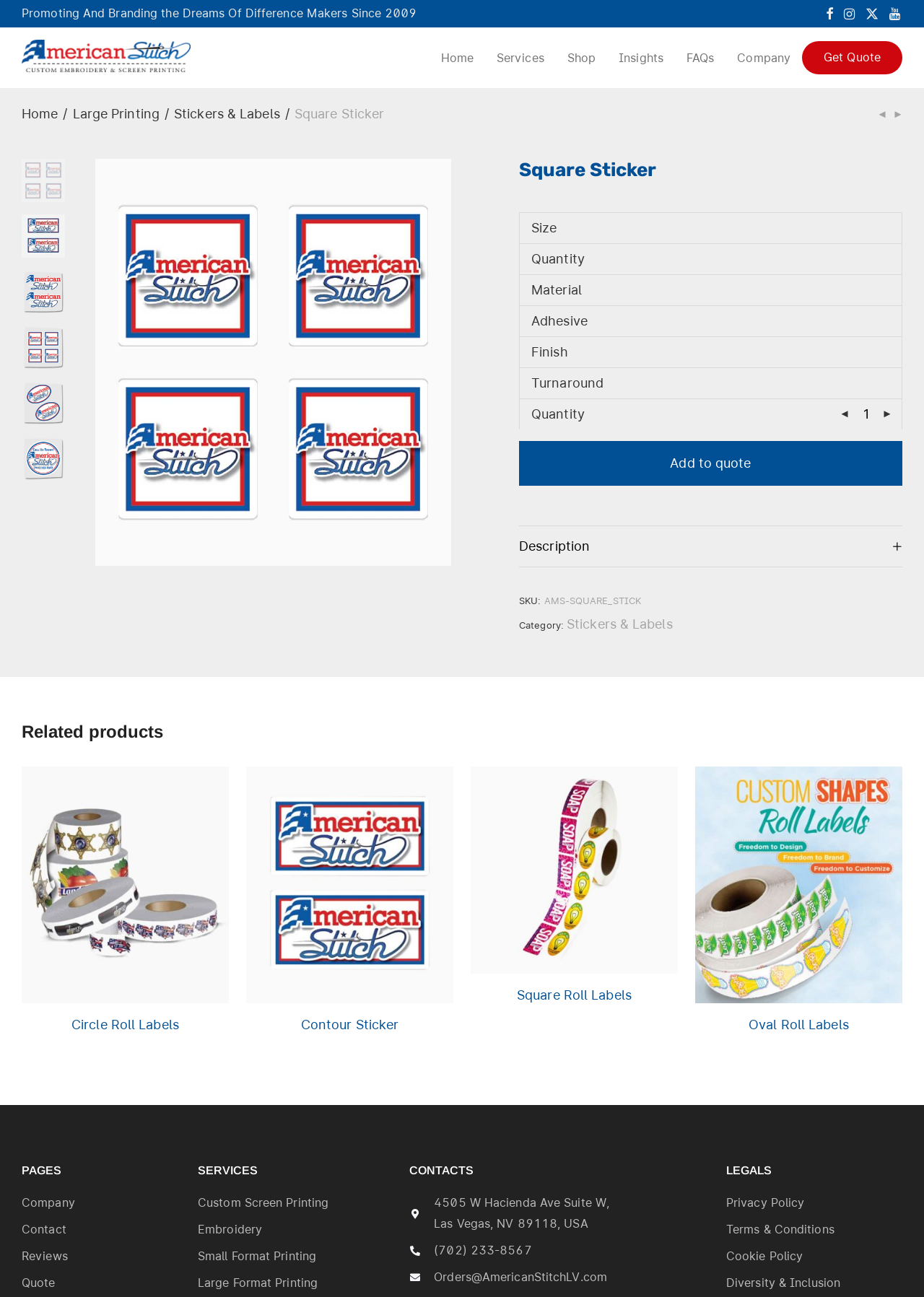Please locate the clickable area by providing the bounding box coordinates to follow this instruction: "Click on the 'Get Quote' button".

[0.868, 0.032, 0.977, 0.057]